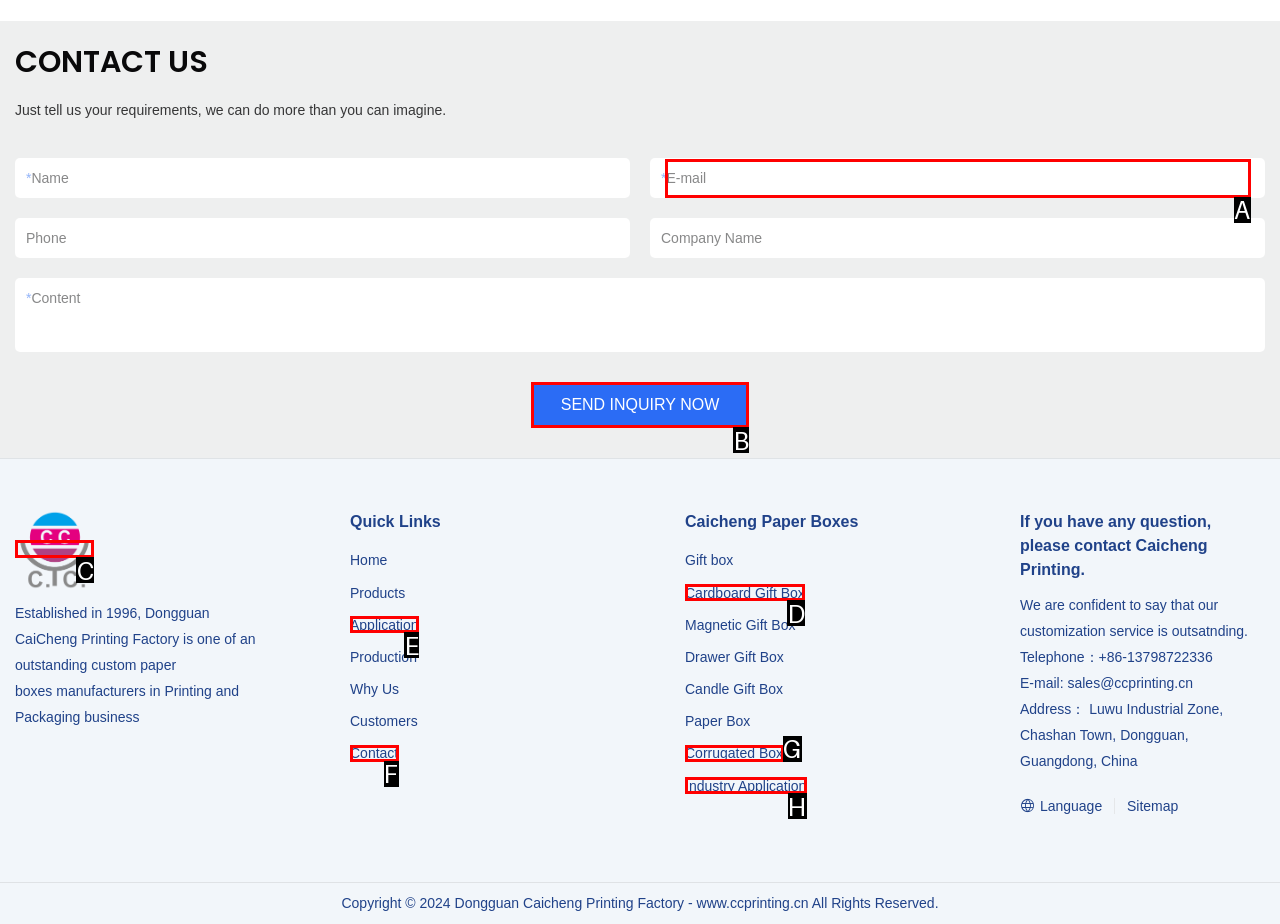Select the correct UI element to click for this task: Click the SEND INQUIRY NOW button.
Answer using the letter from the provided options.

B